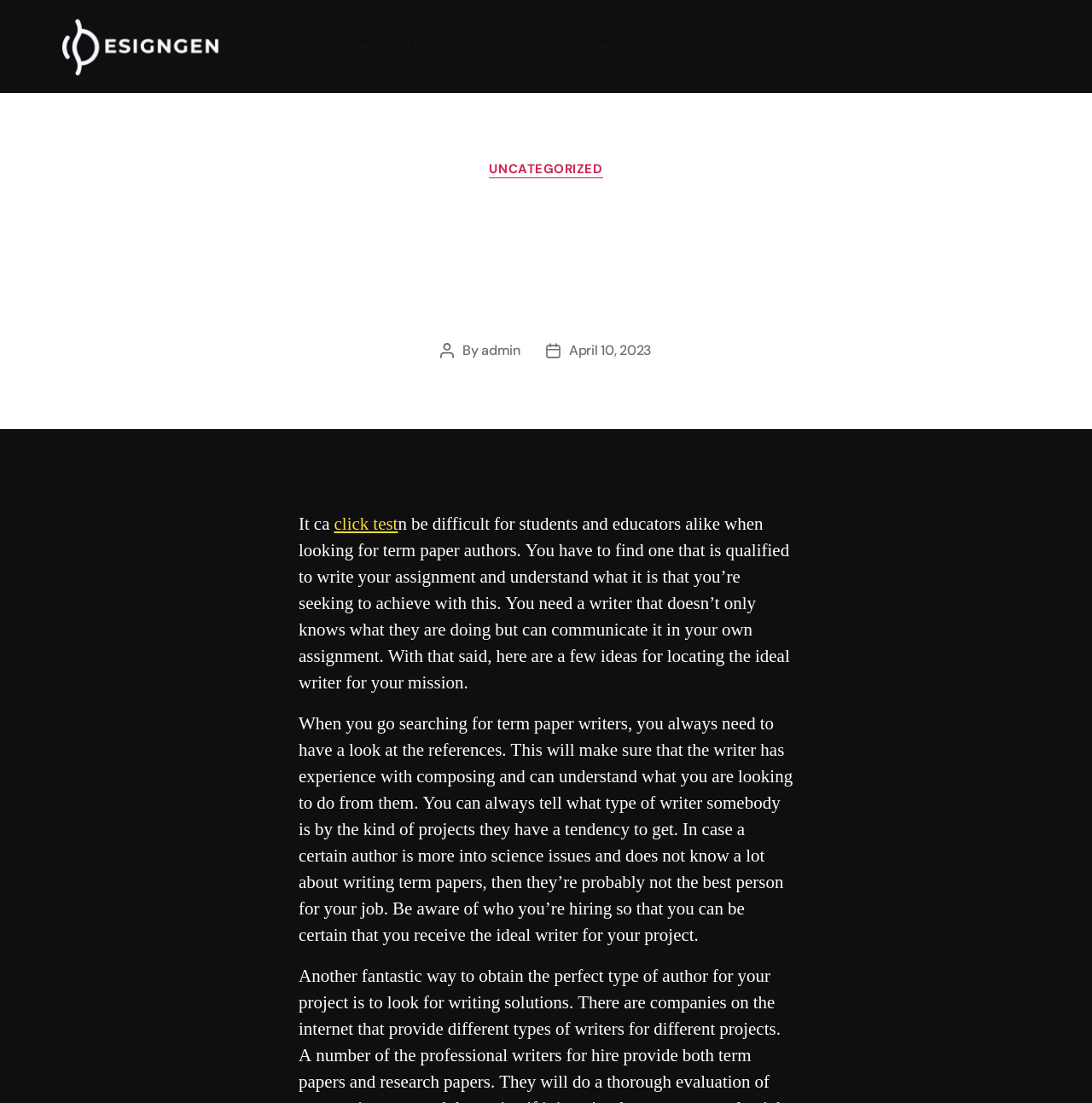Who is the author of the article?
Answer the question with a single word or phrase derived from the image.

admin